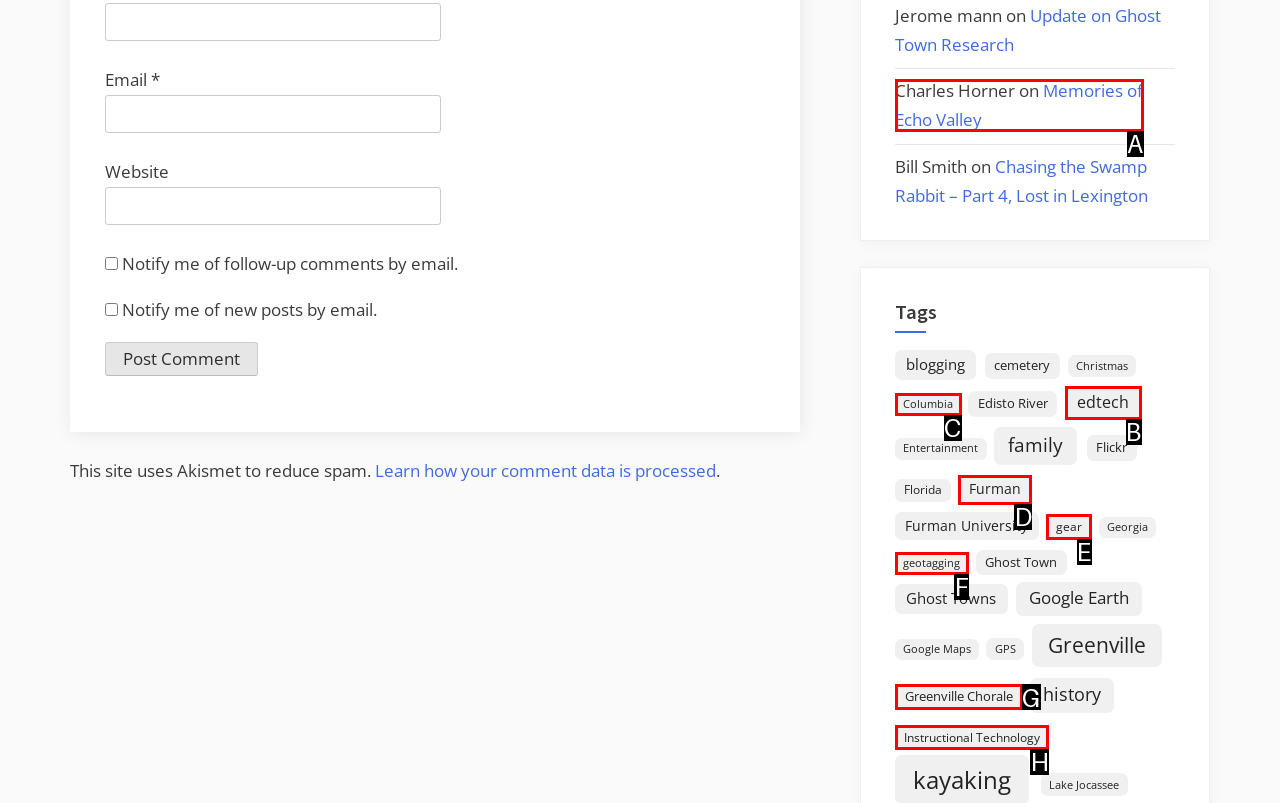Tell me which one HTML element best matches the description: Memories of Echo Valley Answer with the option's letter from the given choices directly.

A